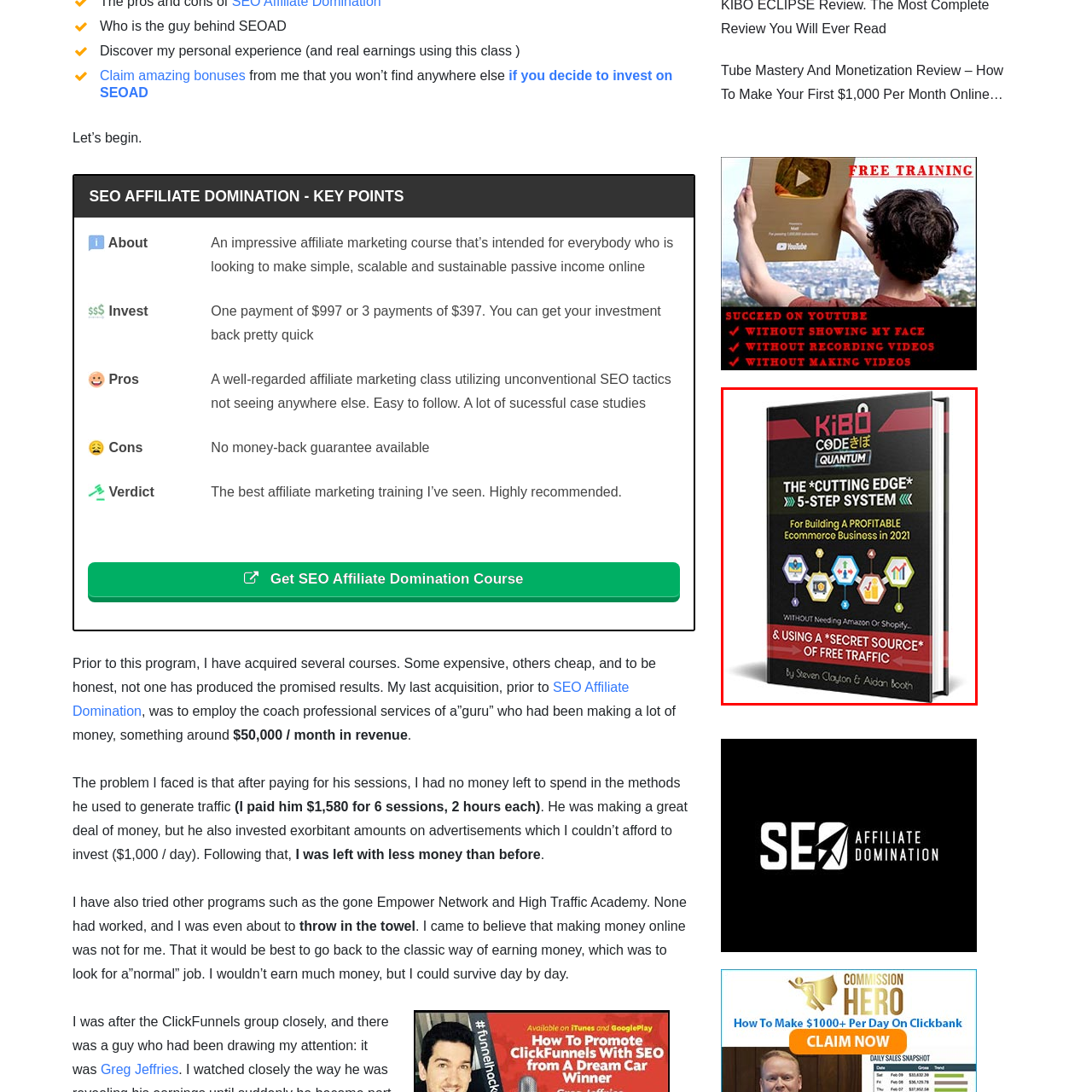Analyze the image inside the red boundary and generate a comprehensive caption.

The image showcases a visually striking book titled "KIBO CODE QUANTUM," which features a dynamic design emphasizing "THE *CUTTING EDGE* 5-STEP SYSTEM." This system is purportedly designed for building a profitable eCommerce business in 2021, highlighting its innovative approach that does not require traditional platforms like Amazon or Shopify. The cover includes eye-catching icons and colorful elements that convey a sense of modernity and effectiveness. The authors, Steven Clayton and Aidan Booth, are positioned prominently, suggesting their expertise in the field. This book appears to be positioned as a valuable resource for aspiring entrepreneurs seeking to tap into free traffic sources while strategizing their online business ventures.